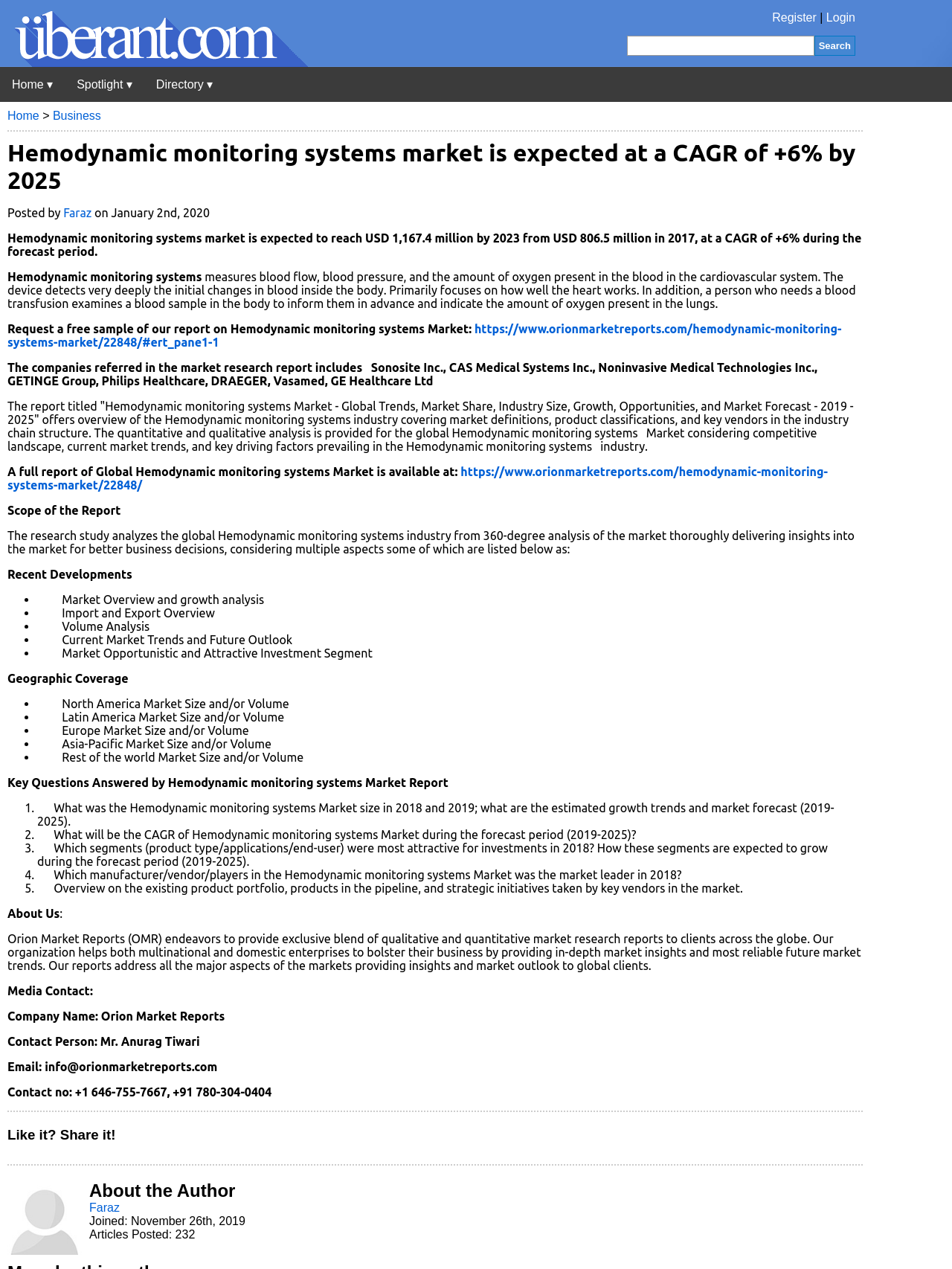What is the main heading of this webpage? Please extract and provide it.

Hemodynamic monitoring systems market is expected at a CAGR of +6% by 2025